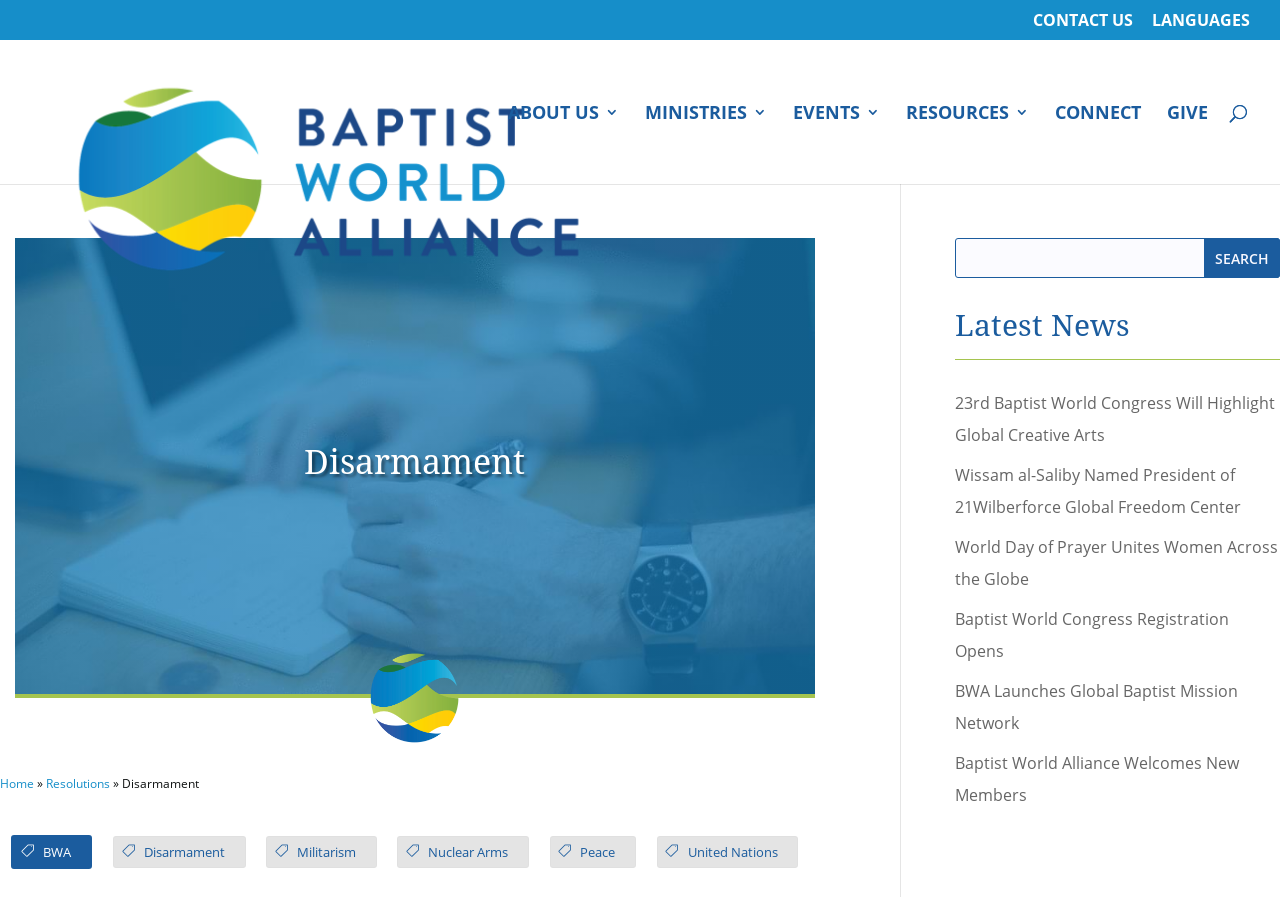How many links are there in the navigation breadcrumbs?
Please provide a single word or phrase in response based on the screenshot.

4